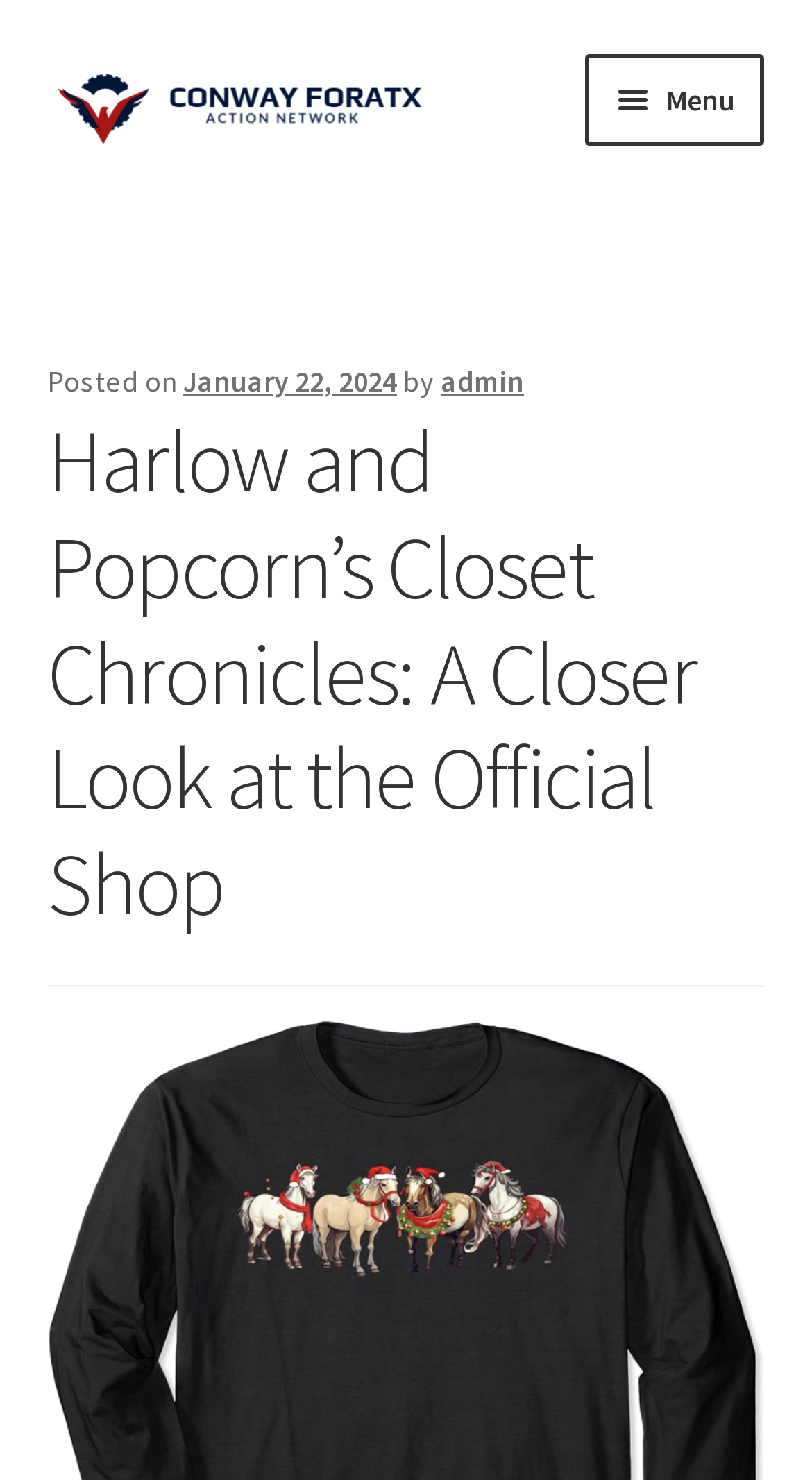Please provide a comprehensive answer to the question based on the screenshot: What is the date of the latest article?

I found the answer by looking at the article header section, where I saw the text 'Posted on' followed by a link with the date 'January 22, 2024'.